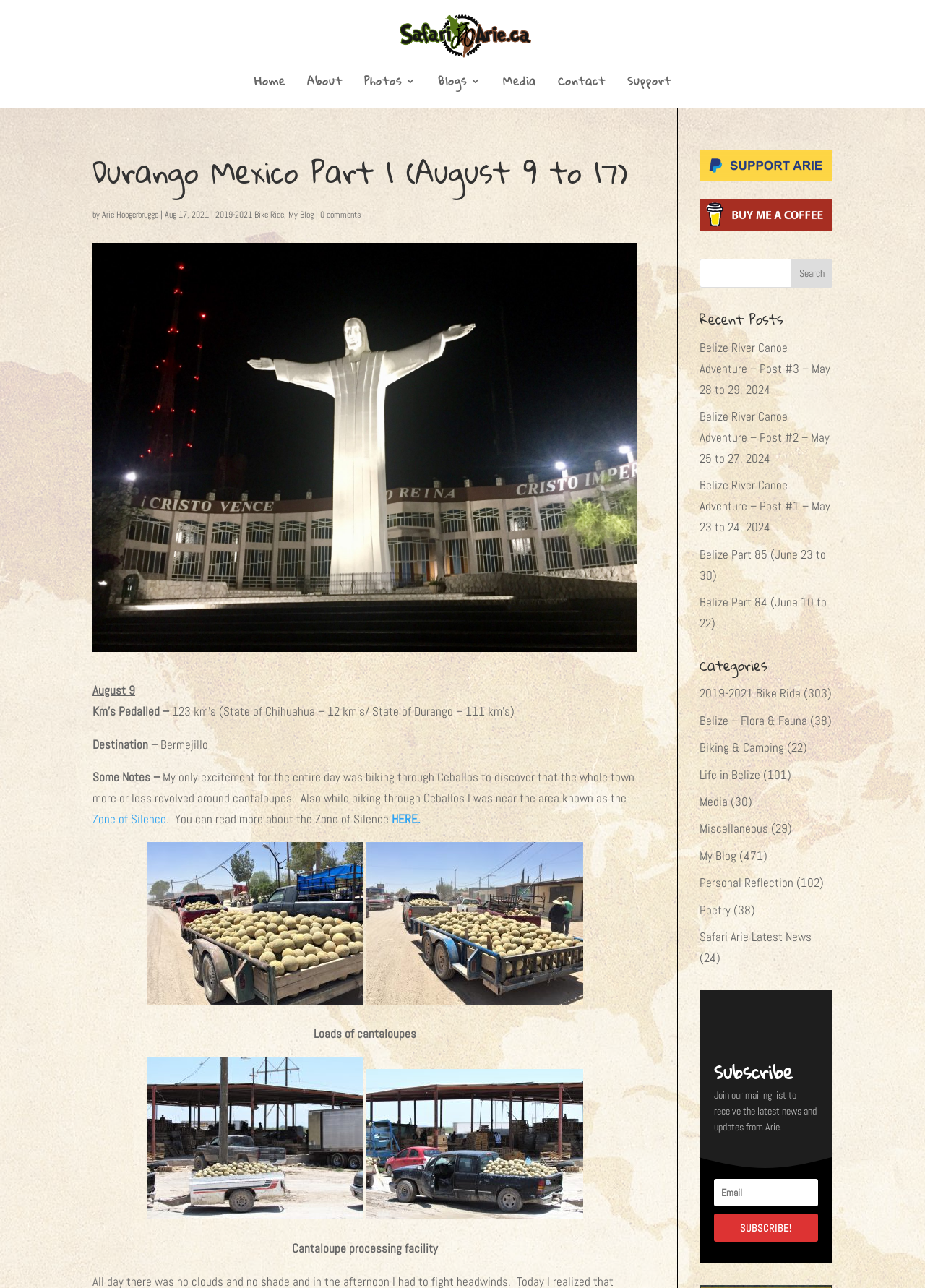Determine the bounding box coordinates for the clickable element required to fulfill the instruction: "View the Zone of Silence link". Provide the coordinates as four float numbers between 0 and 1, i.e., [left, top, right, bottom].

[0.1, 0.63, 0.18, 0.642]